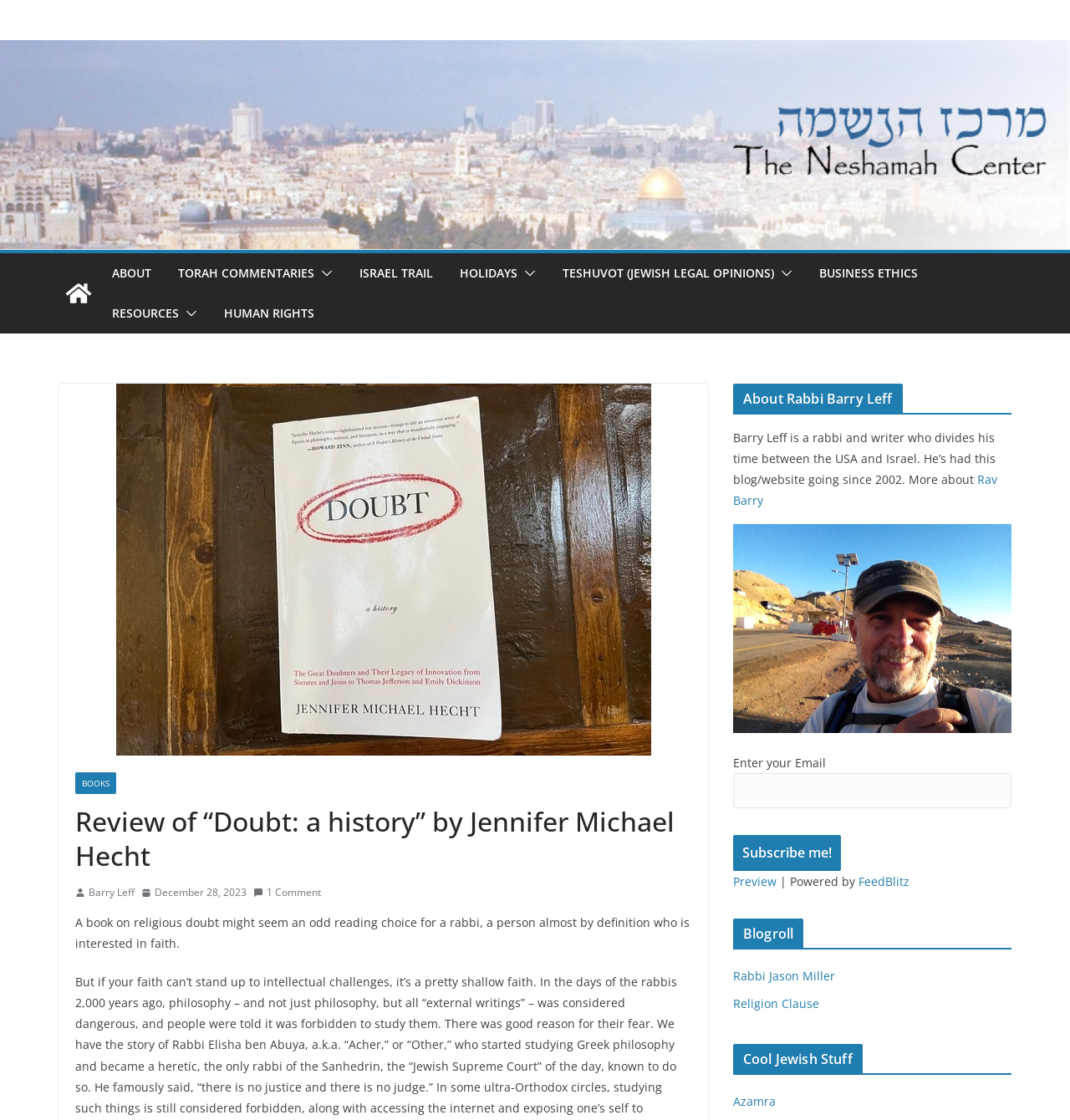Please identify the coordinates of the bounding box that should be clicked to fulfill this instruction: "Visit the HUMAN RIGHTS page".

[0.209, 0.269, 0.294, 0.29]